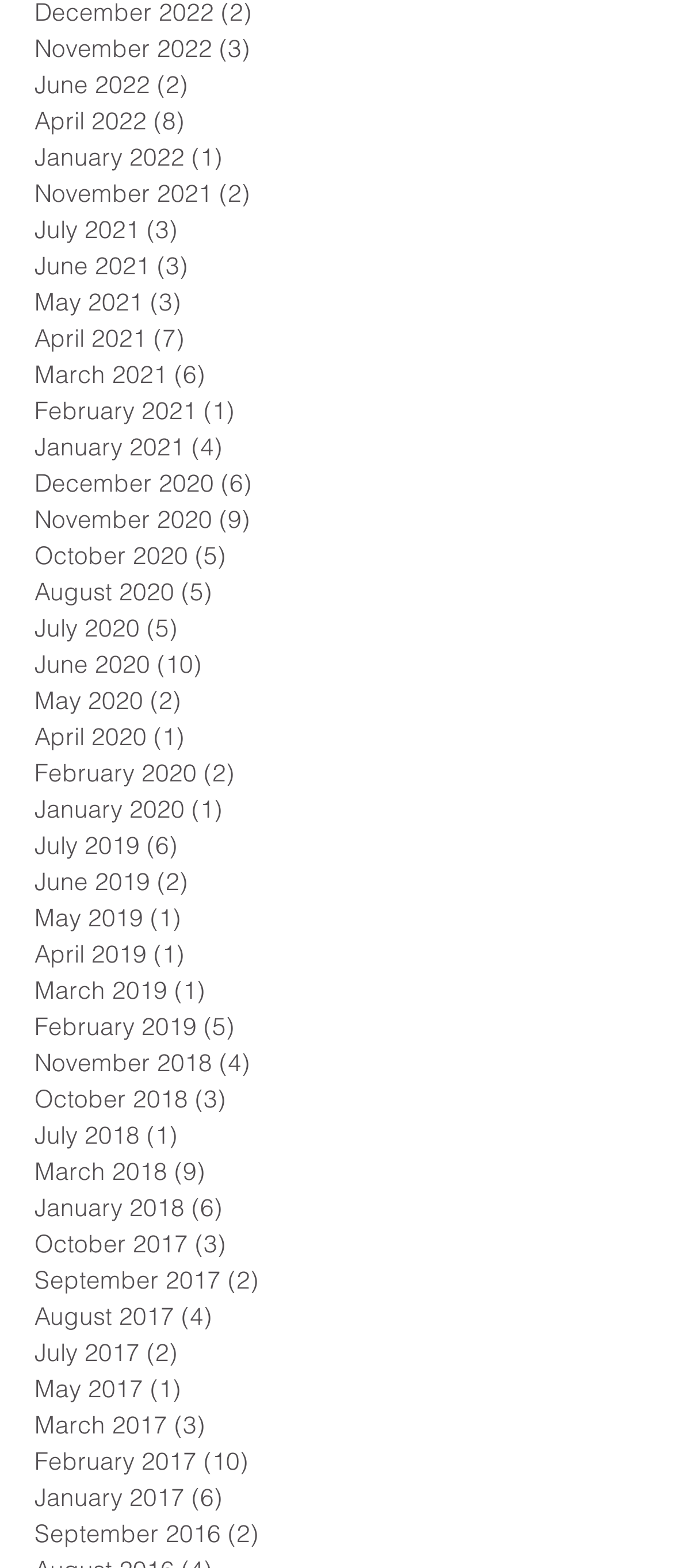Using the description: "November 2021 (2) 2 posts", determine the UI element's bounding box coordinates. Ensure the coordinates are in the format of four float numbers between 0 and 1, i.e., [left, top, right, bottom].

[0.051, 0.112, 0.769, 0.135]